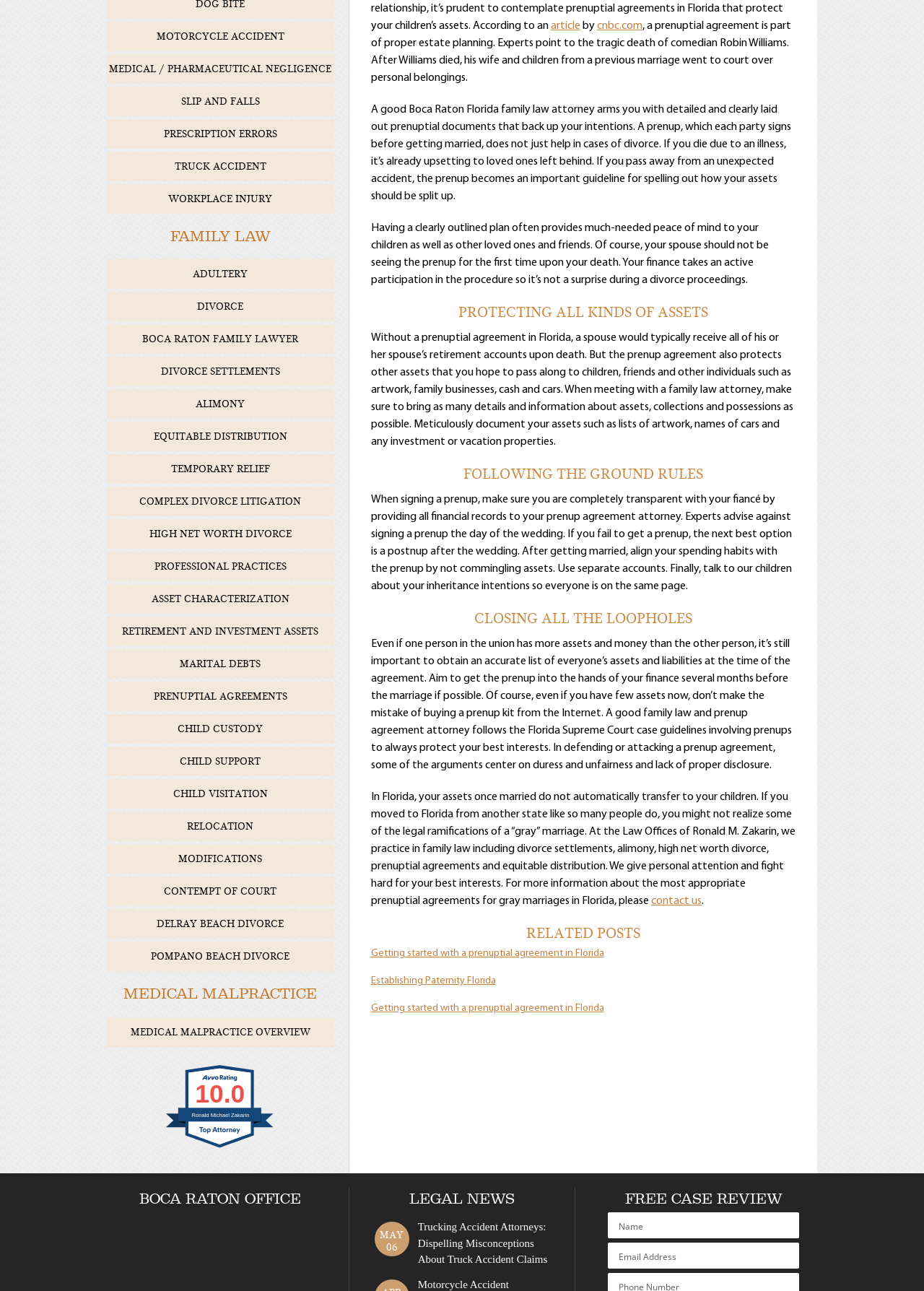Using the webpage screenshot, find the UI element described by Medical Malpractice Overview. Provide the bounding box coordinates in the format (top-left x, top-left y, bottom-right x, bottom-right y), ensuring all values are floating point numbers between 0 and 1.

[0.116, 0.788, 0.361, 0.811]